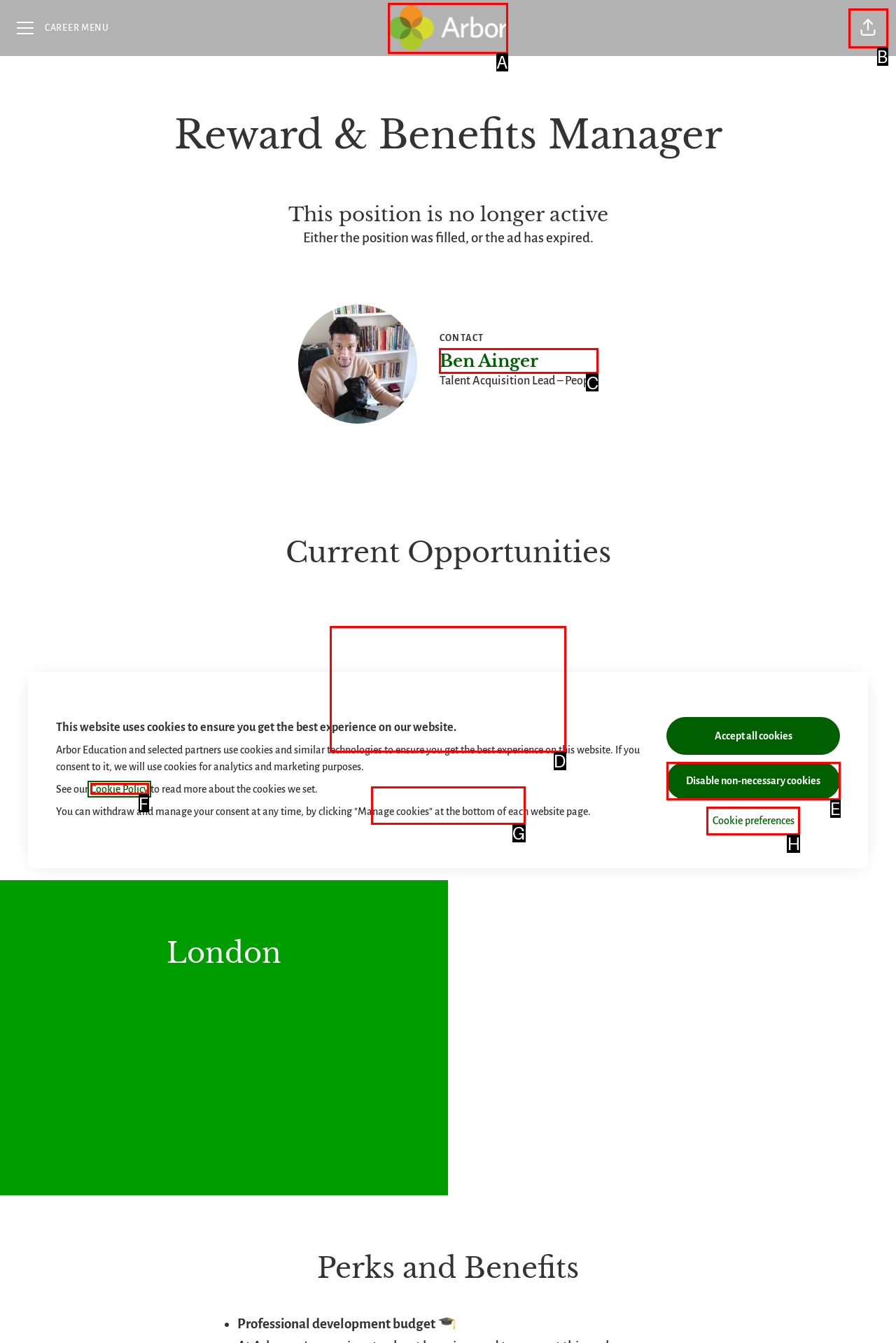Find the option that matches this description: alt="Arbor Education career site"
Provide the corresponding letter directly.

A